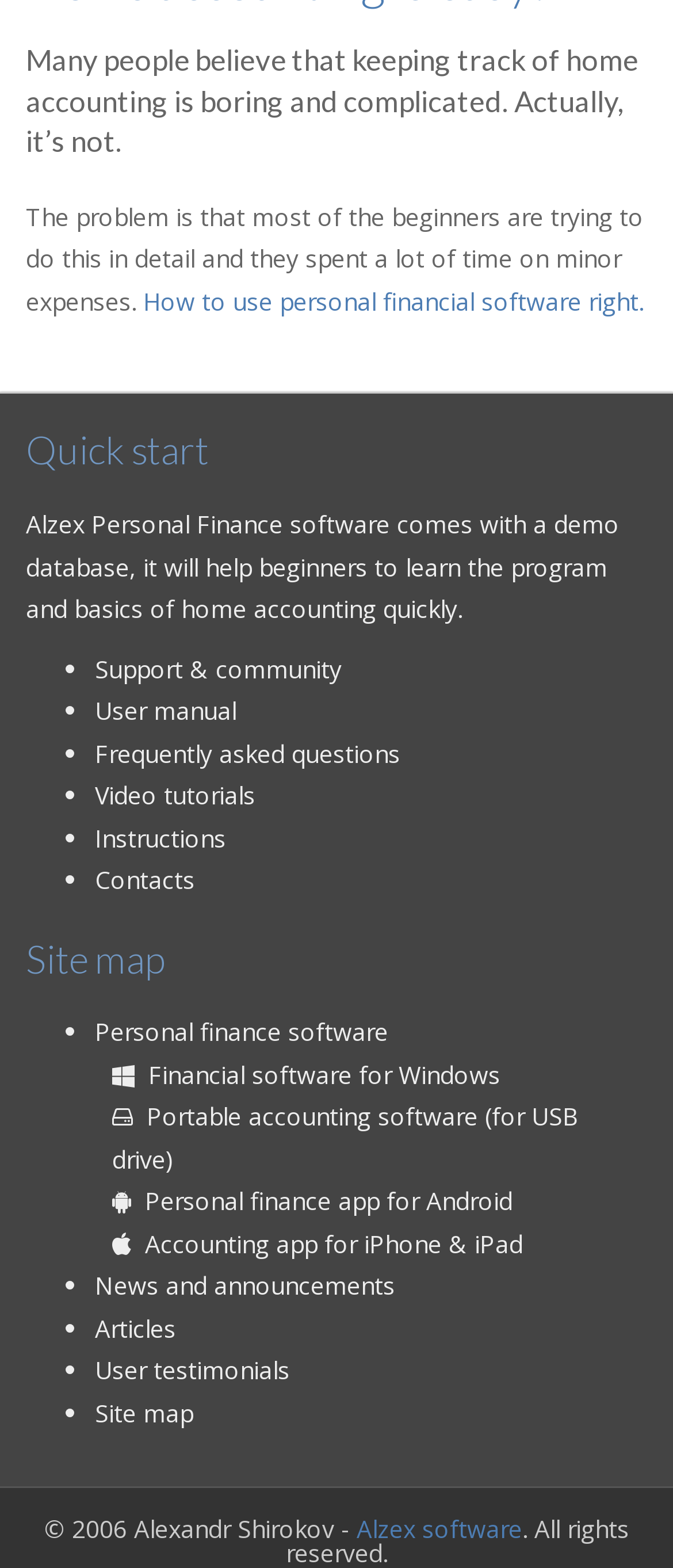Respond concisely with one word or phrase to the following query:
How many types of financial software are available?

4